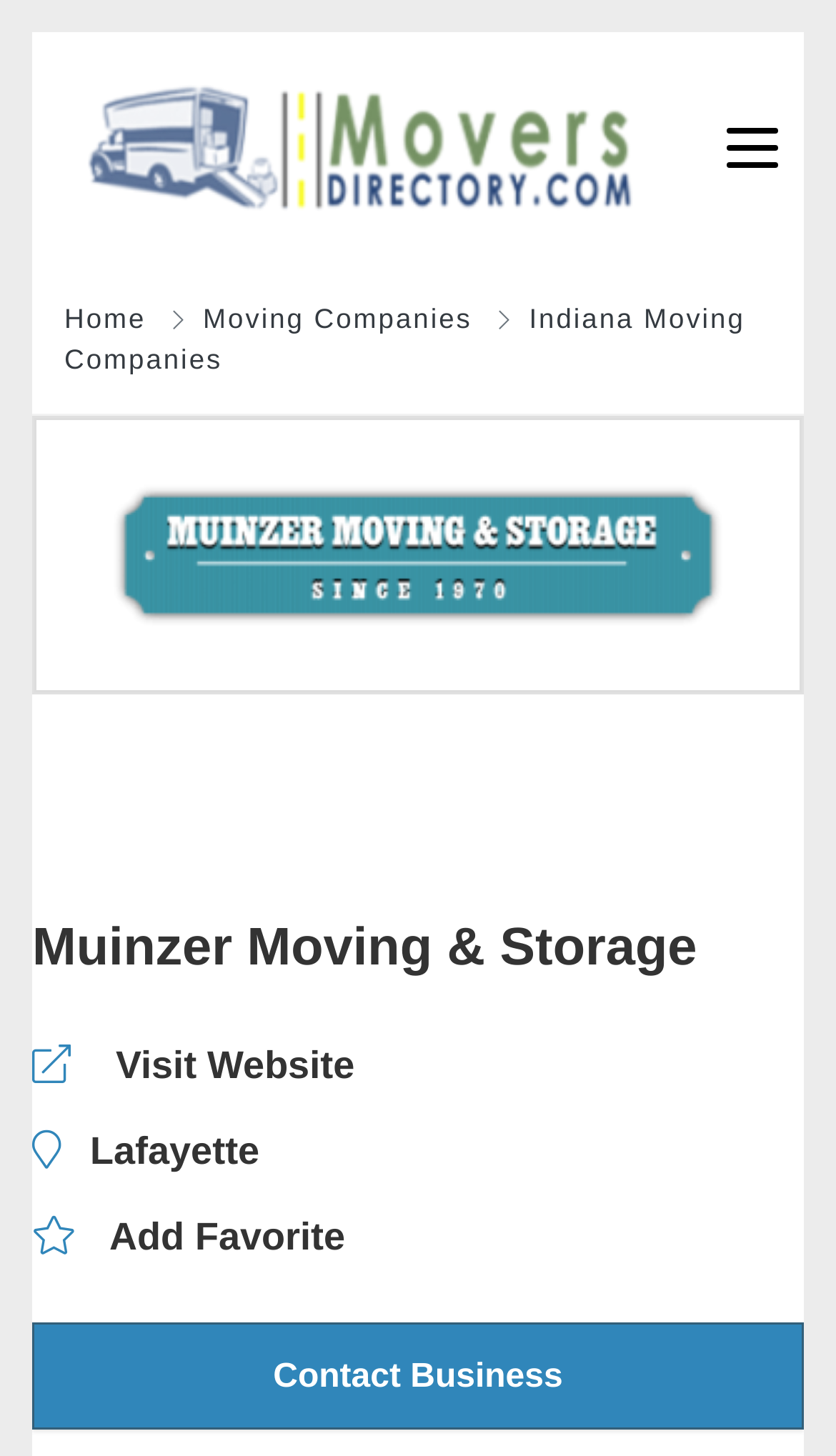Bounding box coordinates are specified in the format (top-left x, top-left y, bottom-right x, bottom-right y). All values are floating point numbers bounded between 0 and 1. Please provide the bounding box coordinate of the region this sentence describes: Indiana Moving Companies

[0.077, 0.206, 0.891, 0.256]